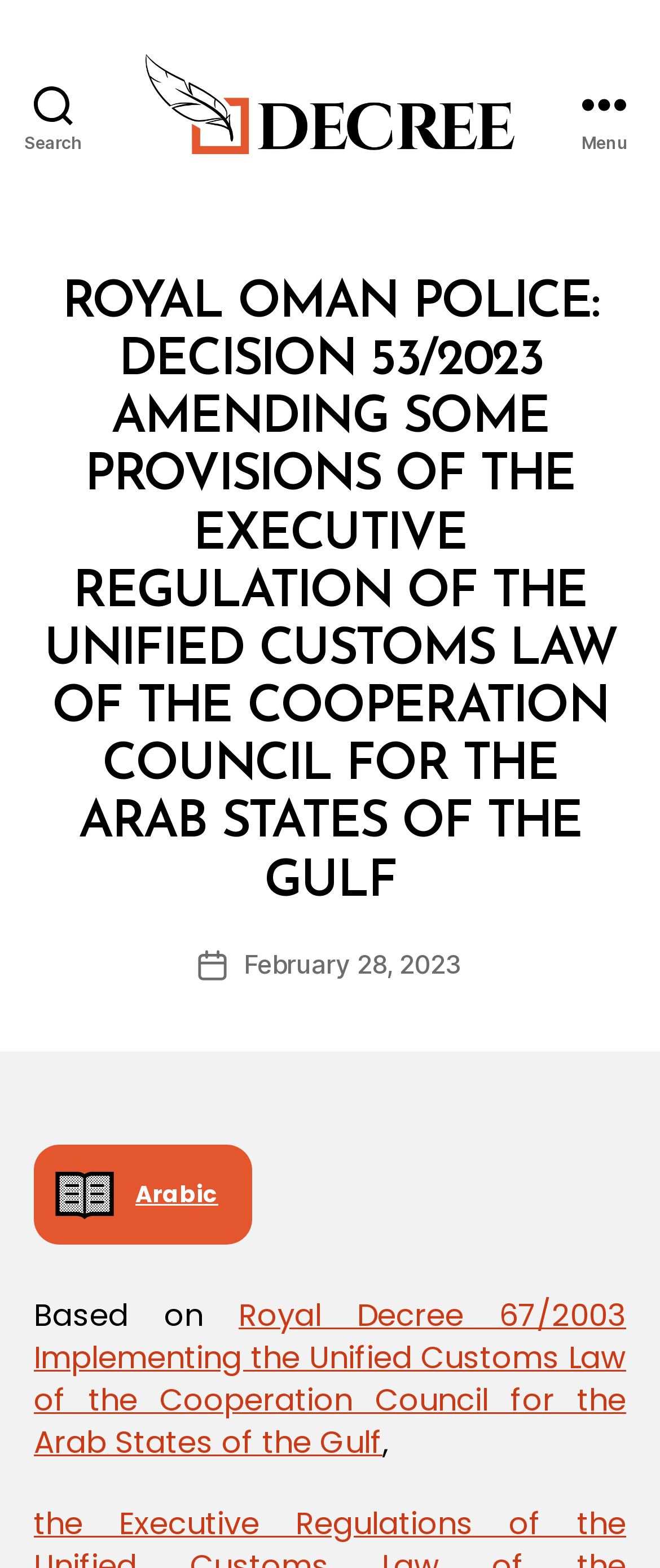Using the format (top-left x, top-left y, bottom-right x, bottom-right y), provide the bounding box coordinates for the described UI element. All values should be floating point numbers between 0 and 1: Ministerial Decision

[0.035, 0.176, 0.07, 0.536]